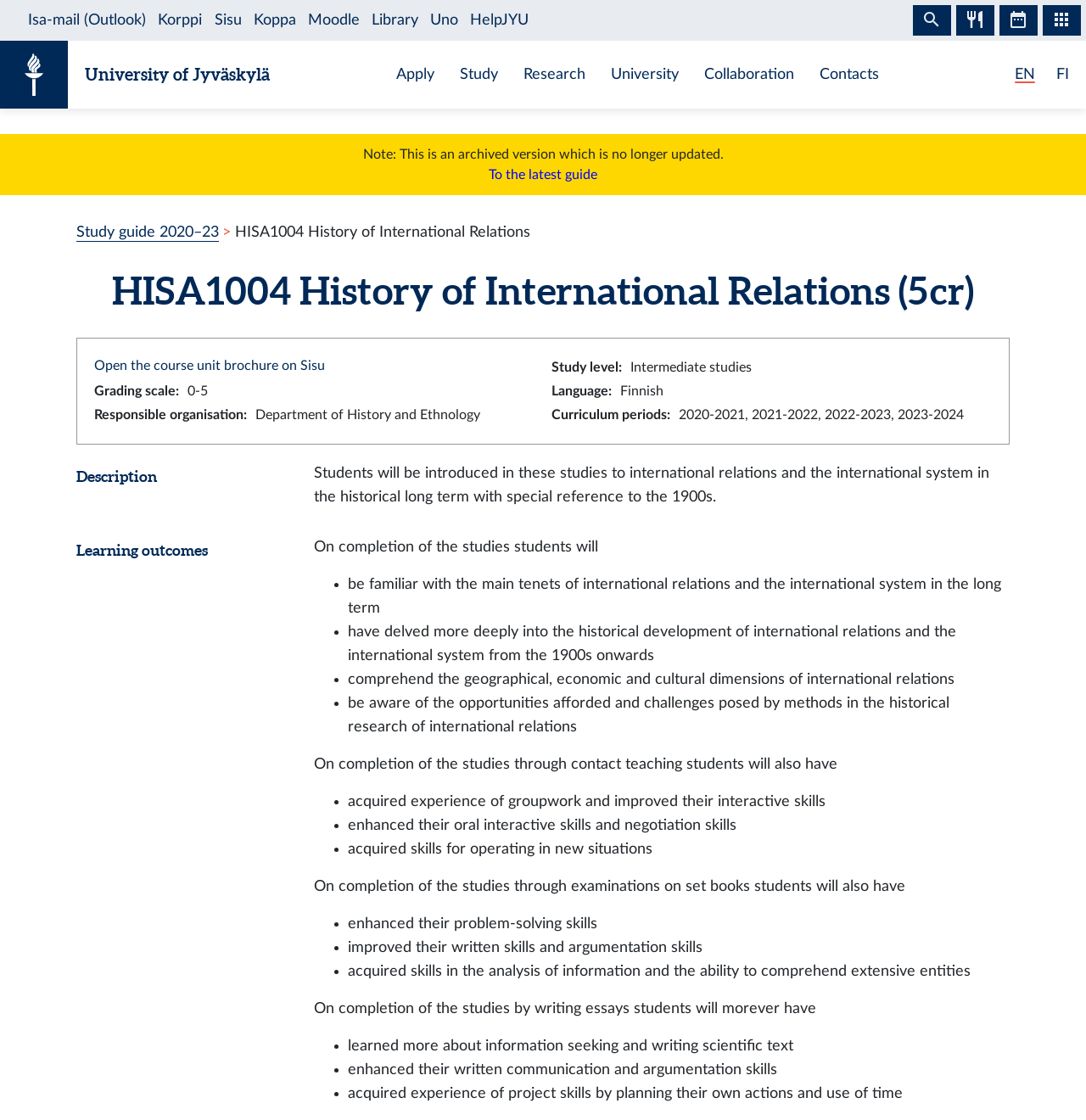Please determine the bounding box coordinates of the element's region to click for the following instruction: "Study".

[0.424, 0.058, 0.459, 0.077]